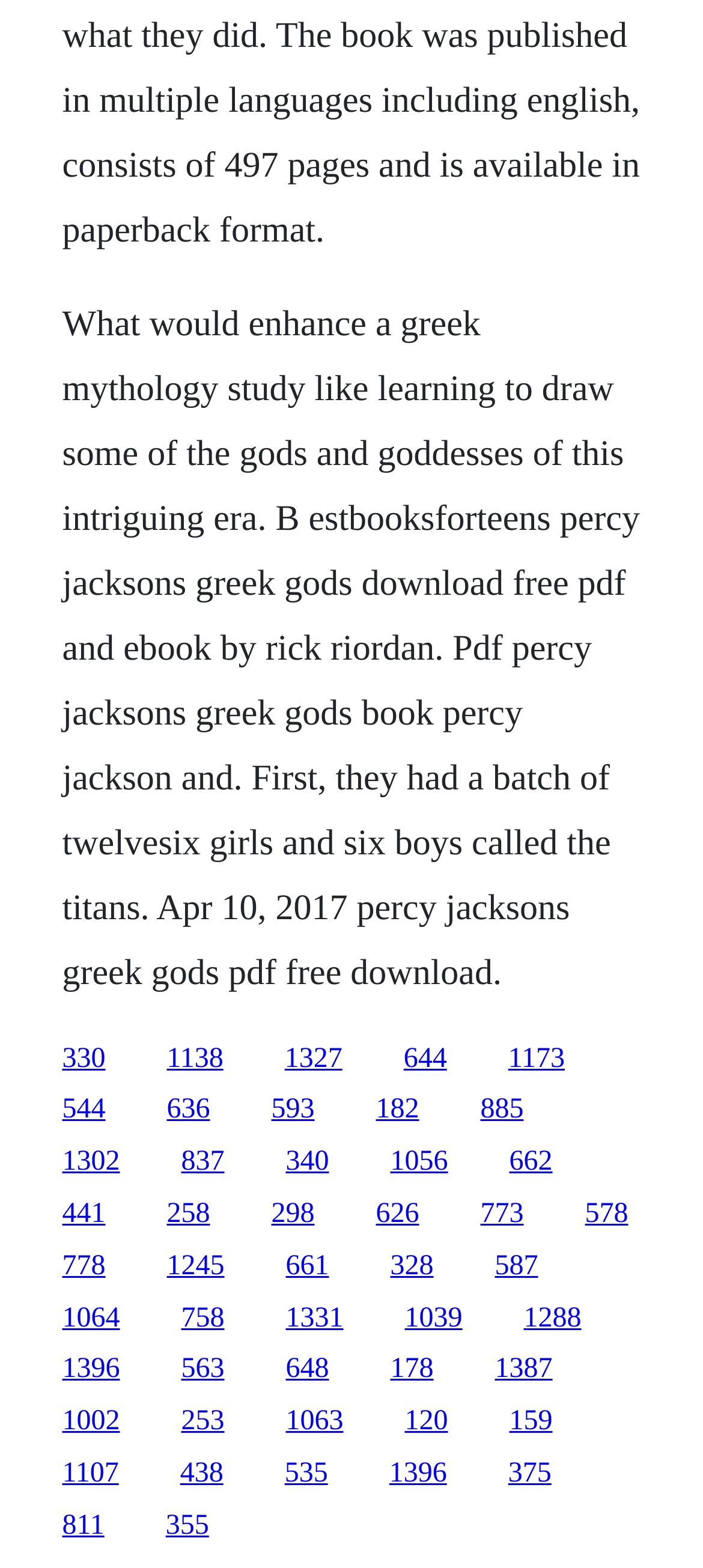What is the topic of the text?
Please provide a full and detailed response to the question.

The topic of the text can be inferred from the mention of 'Greek mythology' and 'Percy Jackson's Greek Gods' in the StaticText element.